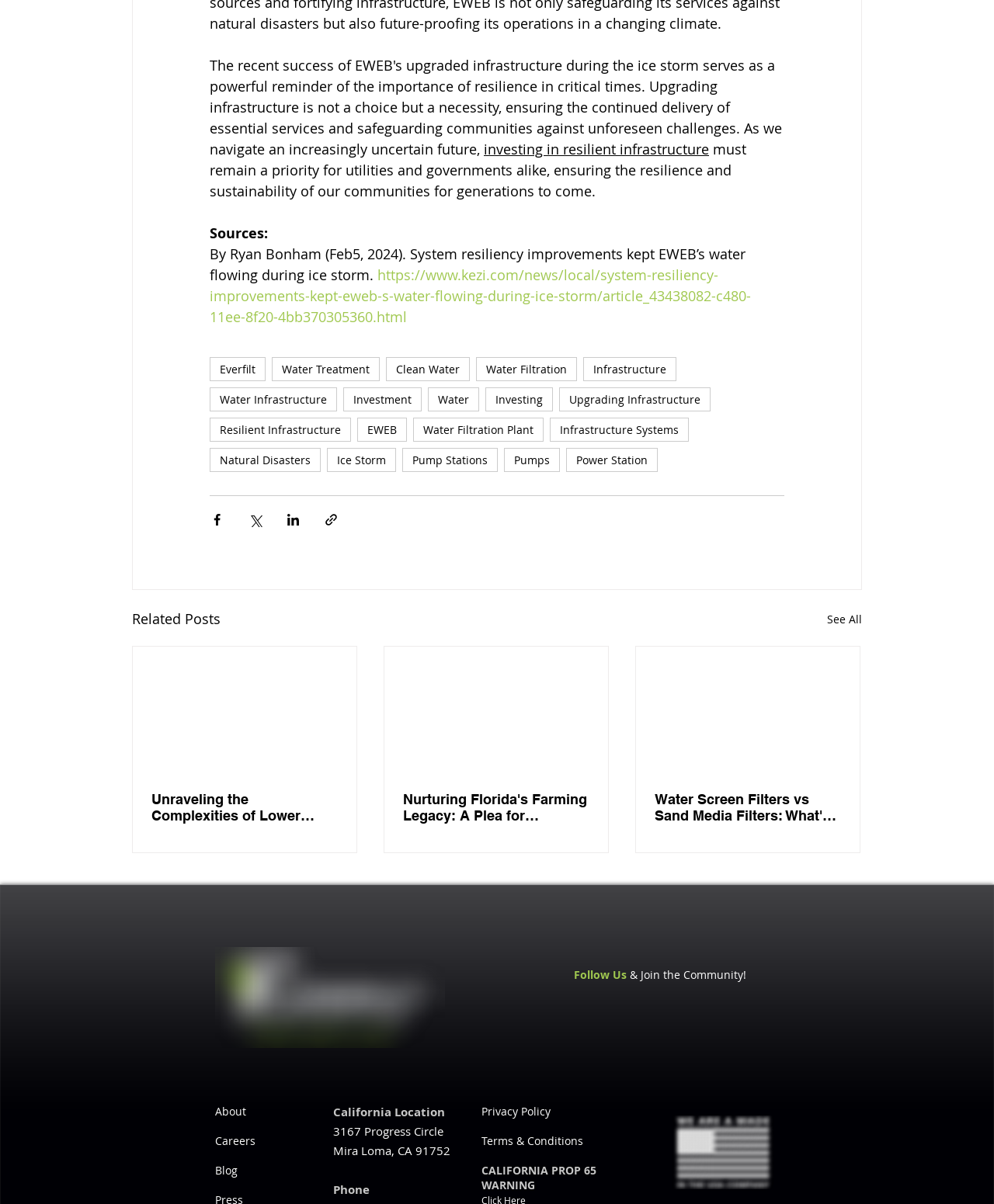What is the name of the company?
Please give a detailed and elaborate answer to the question based on the image.

The webpage has a logo and multiple mentions of the company name, Everfilt, which is a water treatment and filtration company.